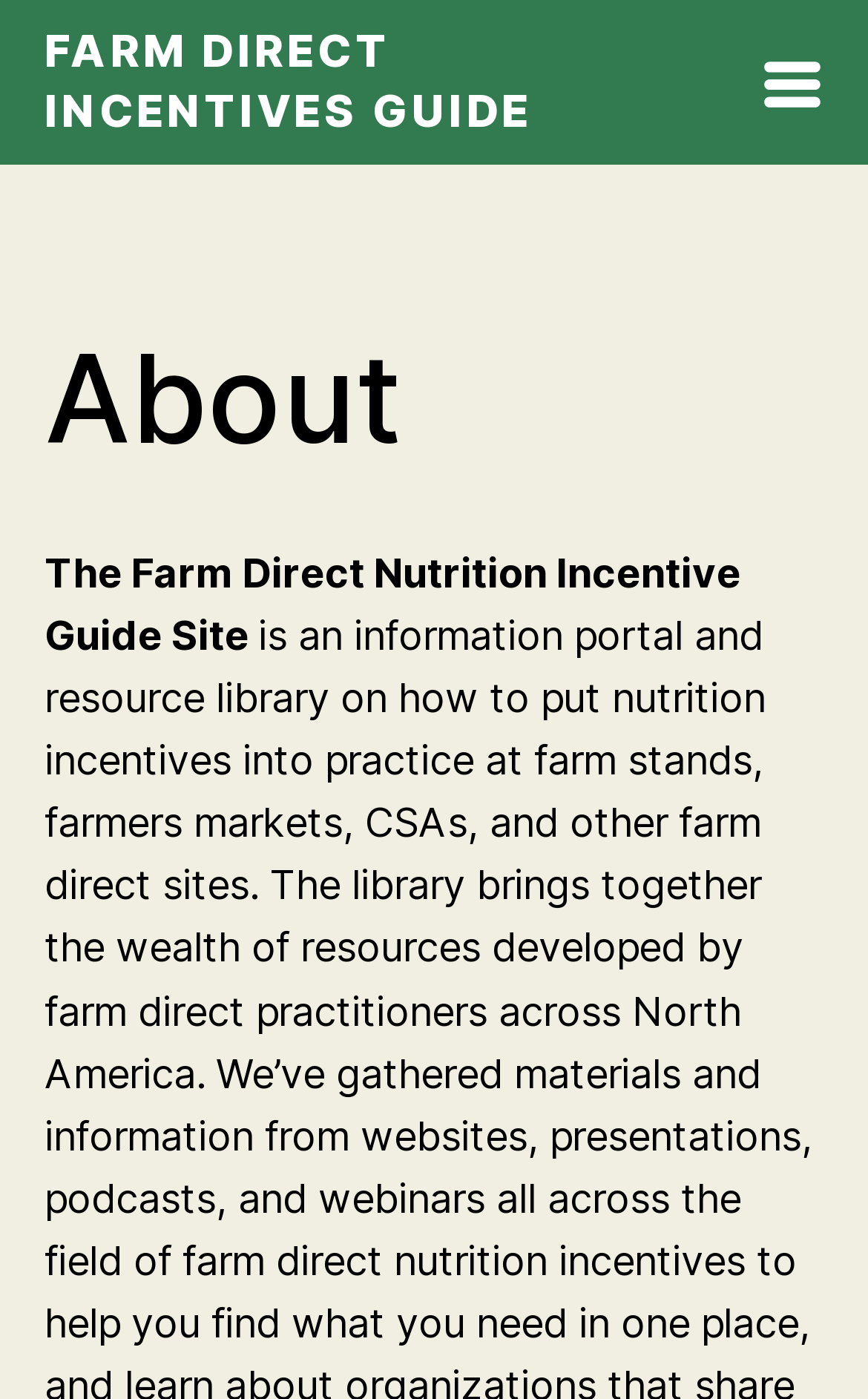What is the section below the main menu about?
Answer the question in a detailed and comprehensive manner.

The section below the main menu contains two links, 'About Our Team' and 'FAQ', which suggest that this section is about providing information about the team behind the webpage and frequently asked questions.